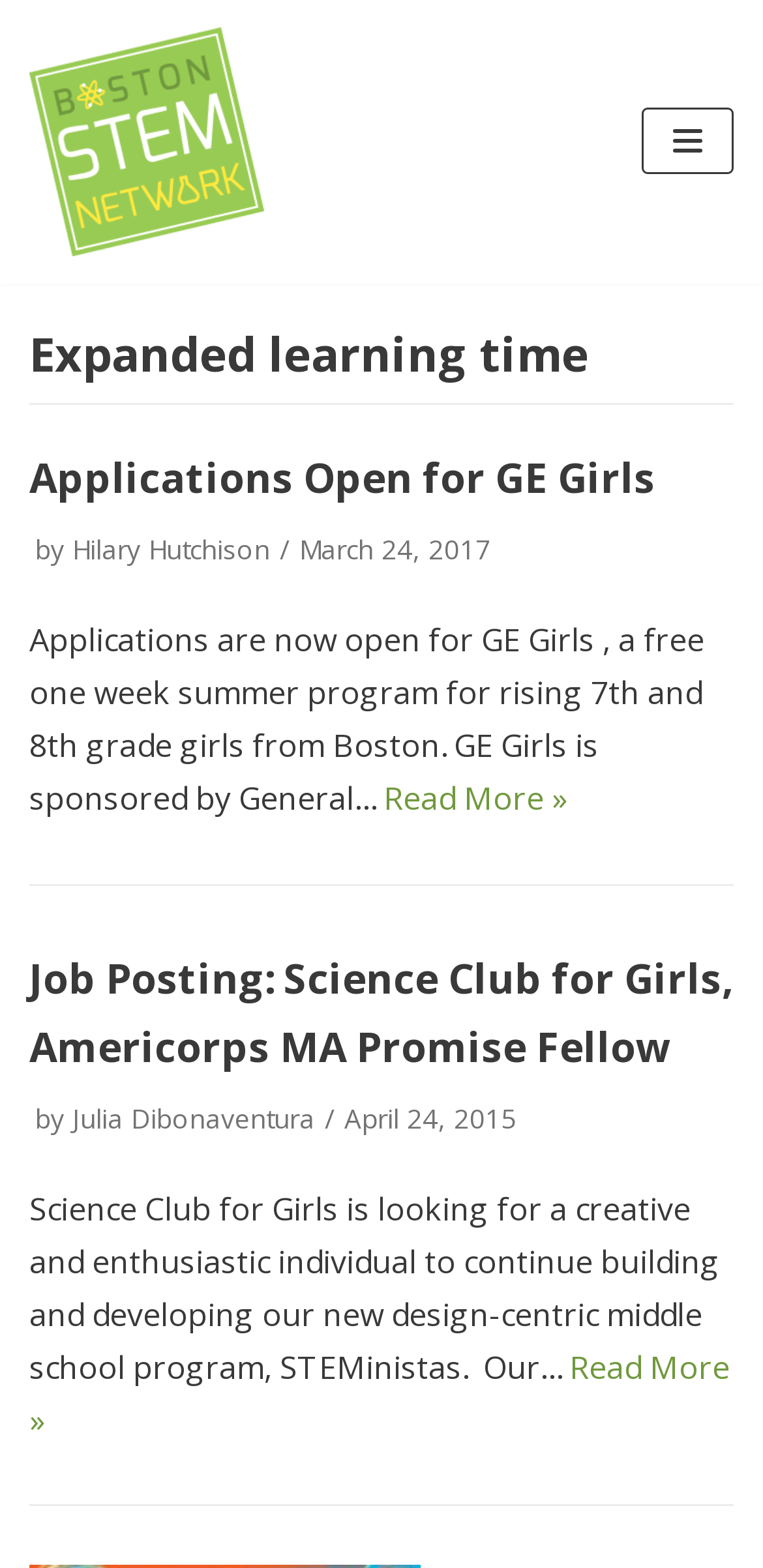Who wrote the second article?
We need a detailed and exhaustive answer to the question. Please elaborate.

I found the answer by looking at the link element with the text 'Julia Dibonaventura' which is located inside the second article element, indicating that Julia Dibonaventura is the author of the second article.